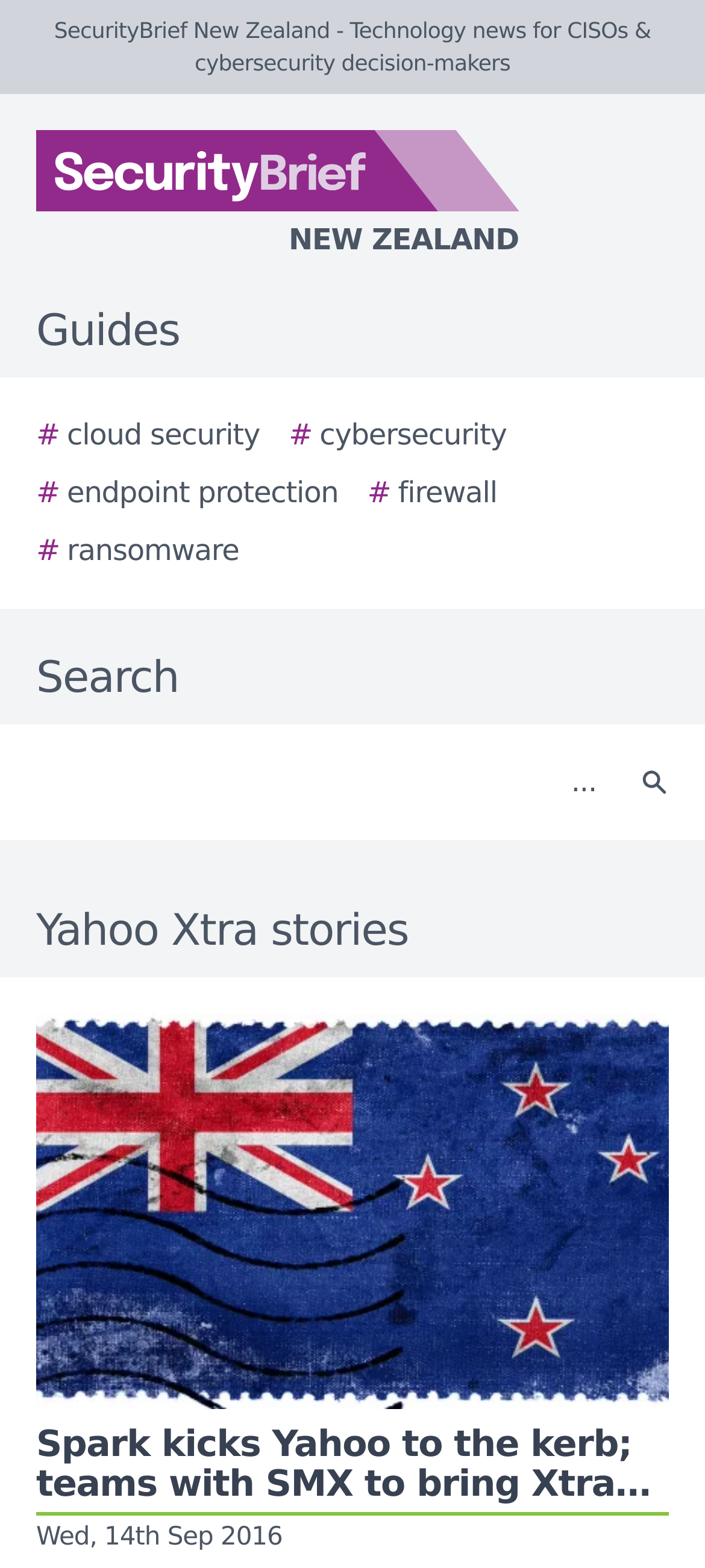By analyzing the image, answer the following question with a detailed response: What is the purpose of the textbox?

The textbox is labeled 'Search' and is accompanied by a 'Search' button, indicating that its purpose is to allow users to search for content on the website.